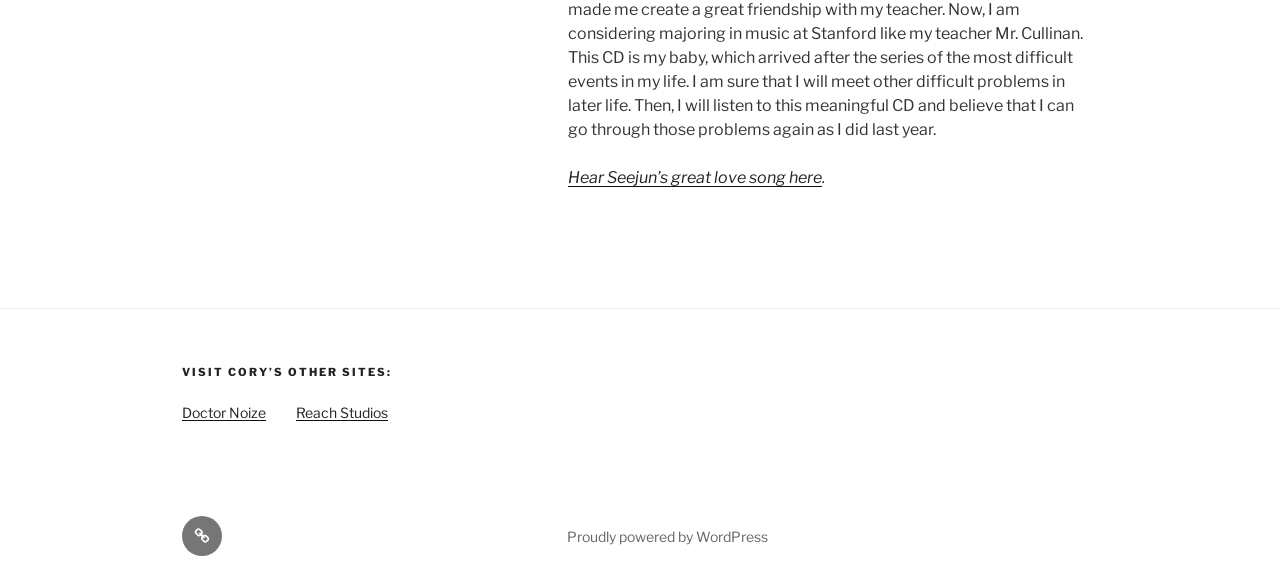Determine the bounding box coordinates for the HTML element mentioned in the following description: "Proudly powered by WordPress". The coordinates should be a list of four floats ranging from 0 to 1, represented as [left, top, right, bottom].

[0.443, 0.902, 0.6, 0.931]